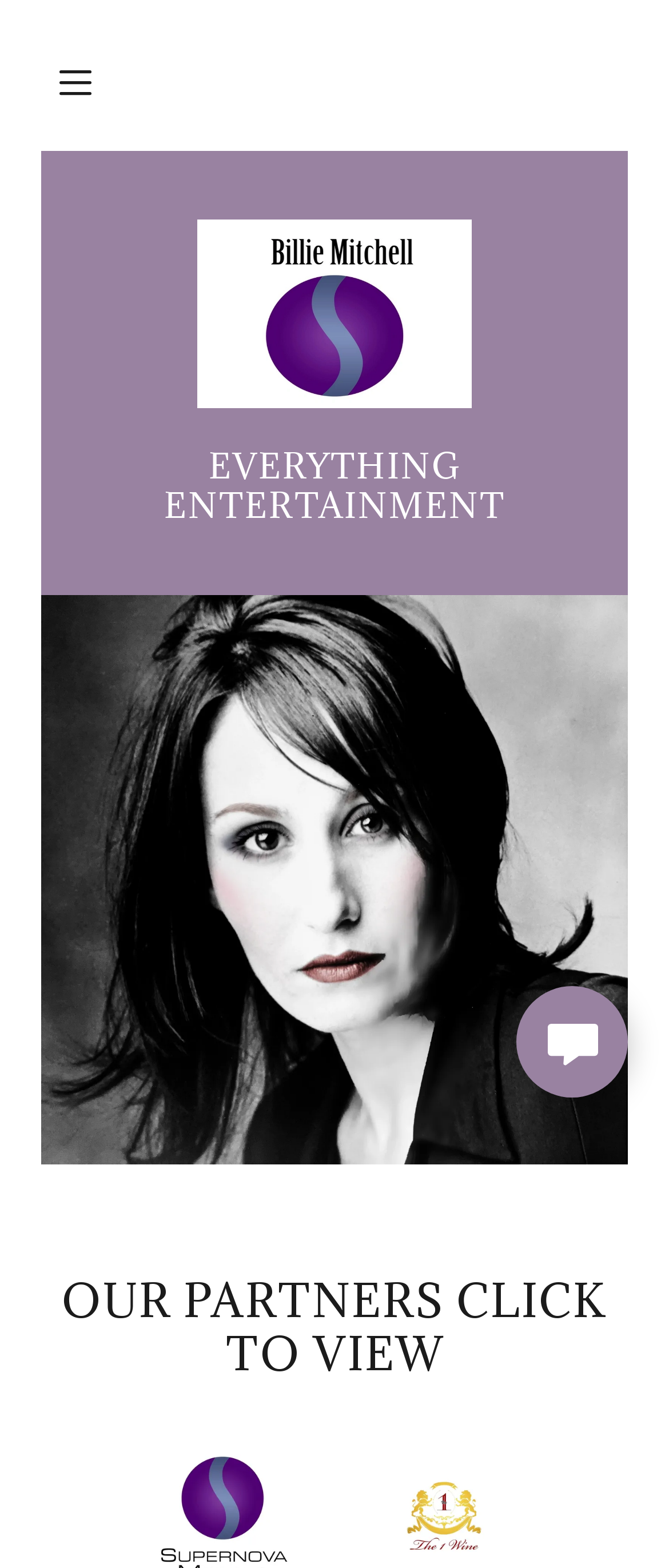What is the name of the person associated with this public relations events page?
Can you provide an in-depth and detailed response to the question?

The answer can be found by looking at the link element with the text 'Billie Mitchell' which is a prominent element on the page, suggesting that it is the name of the person associated with this public relations events page.